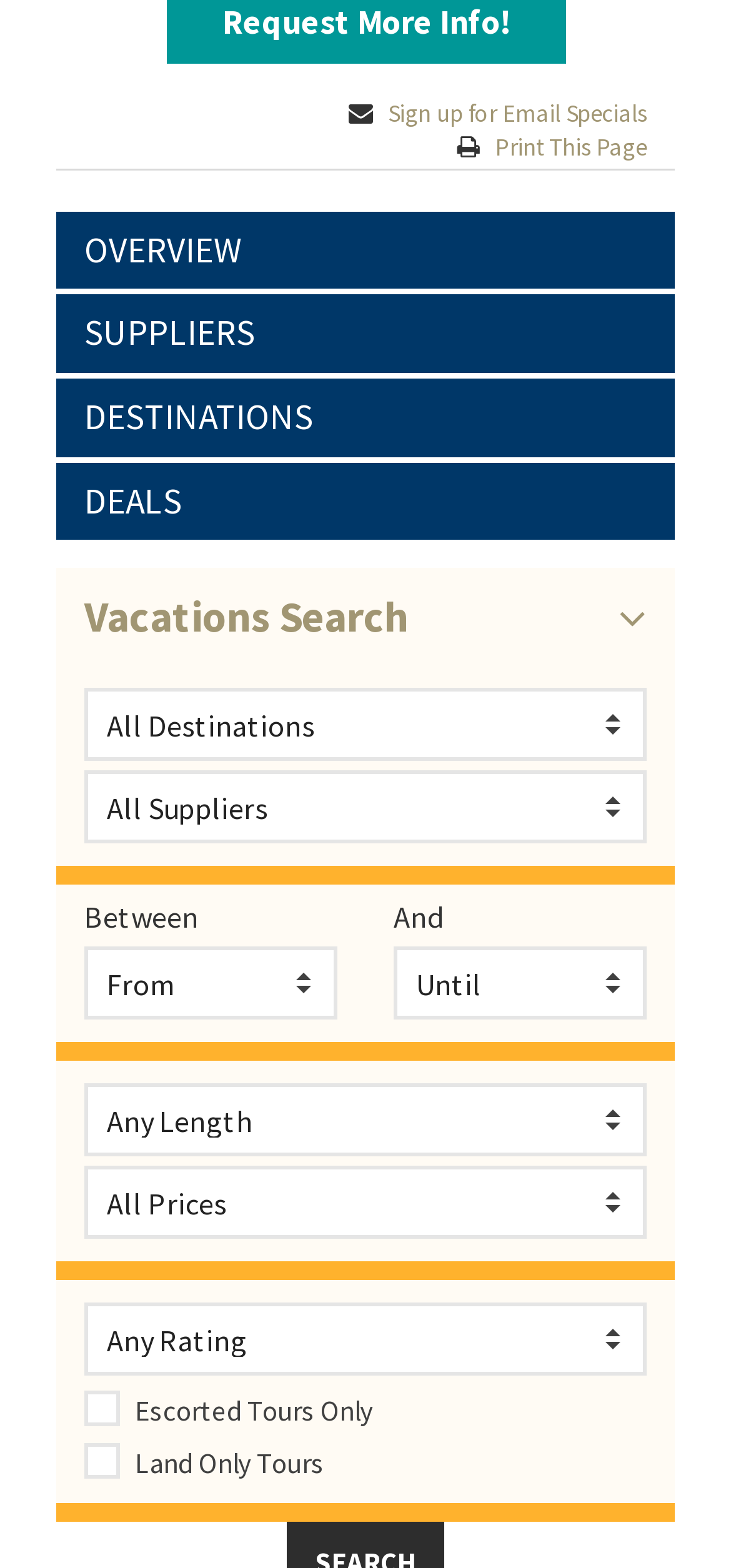Given the following UI element description: "Print This Page", find the bounding box coordinates in the webpage screenshot.

[0.677, 0.083, 0.885, 0.104]